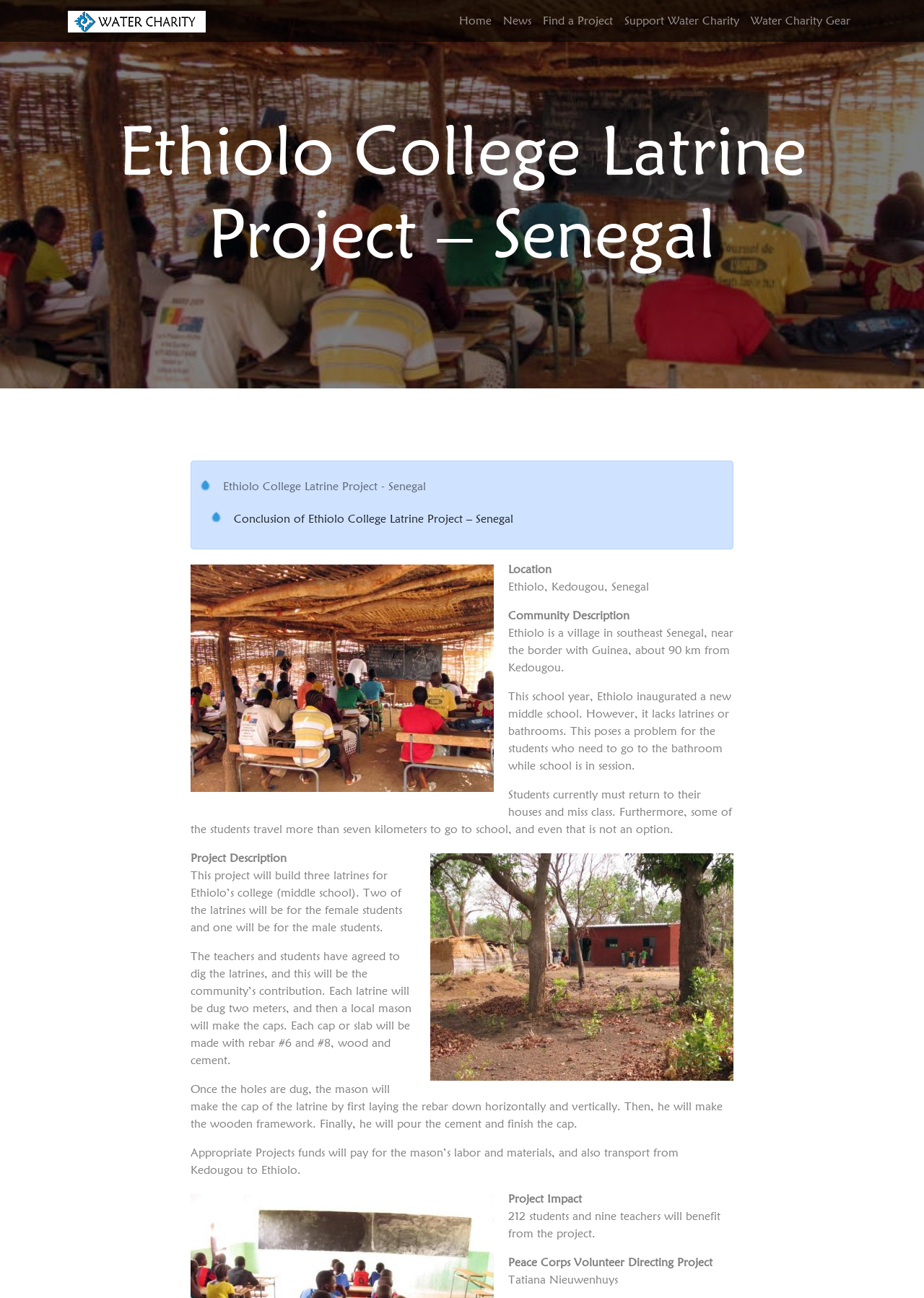How many latrines will be built for the female students?
Could you give a comprehensive explanation in response to this question?

I found the answer by looking at the StaticText element with the text 'Two of the latrines will be for the female students and one will be for the male students.' and extracting the number of latrines for female students from it.